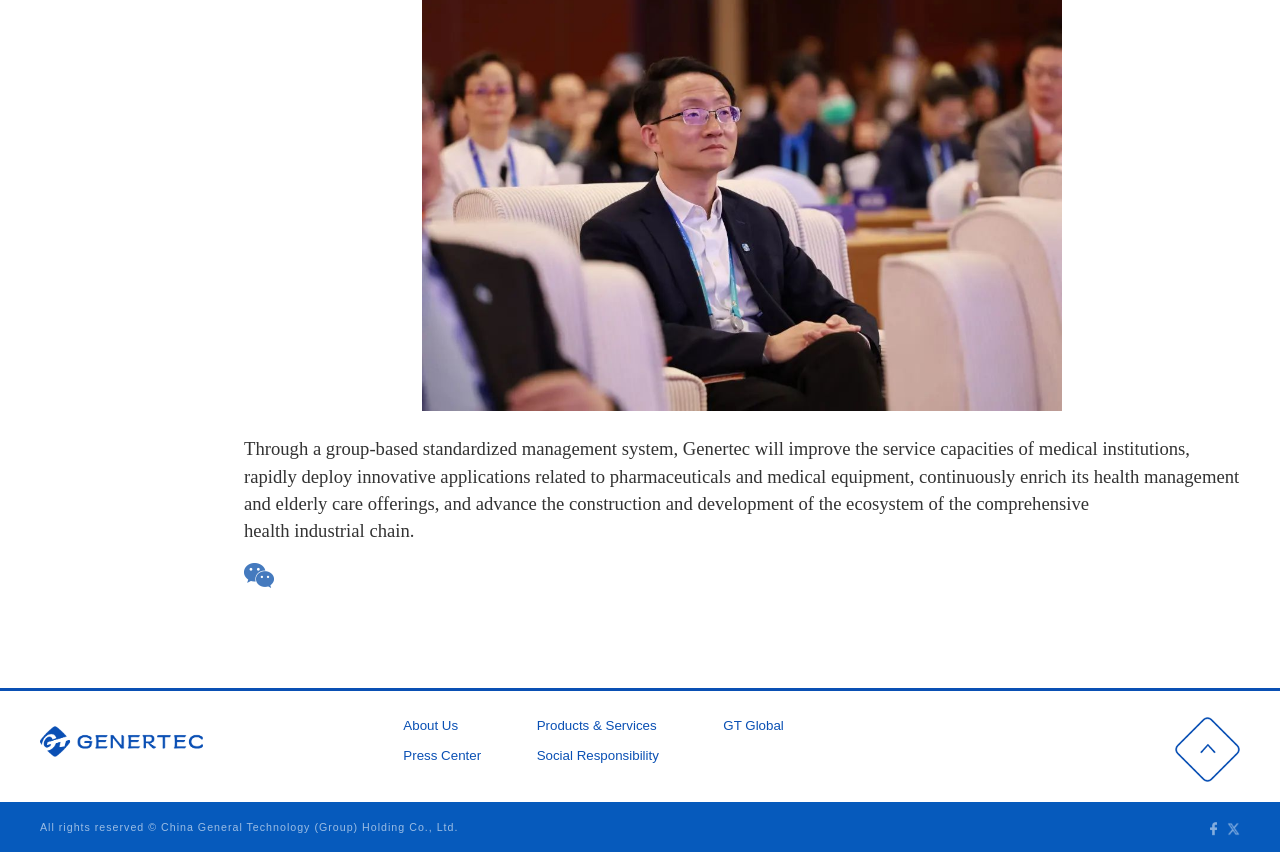What is the copyright information?
Using the image, respond with a single word or phrase.

China General Technology (Group) Holding Co., Ltd.